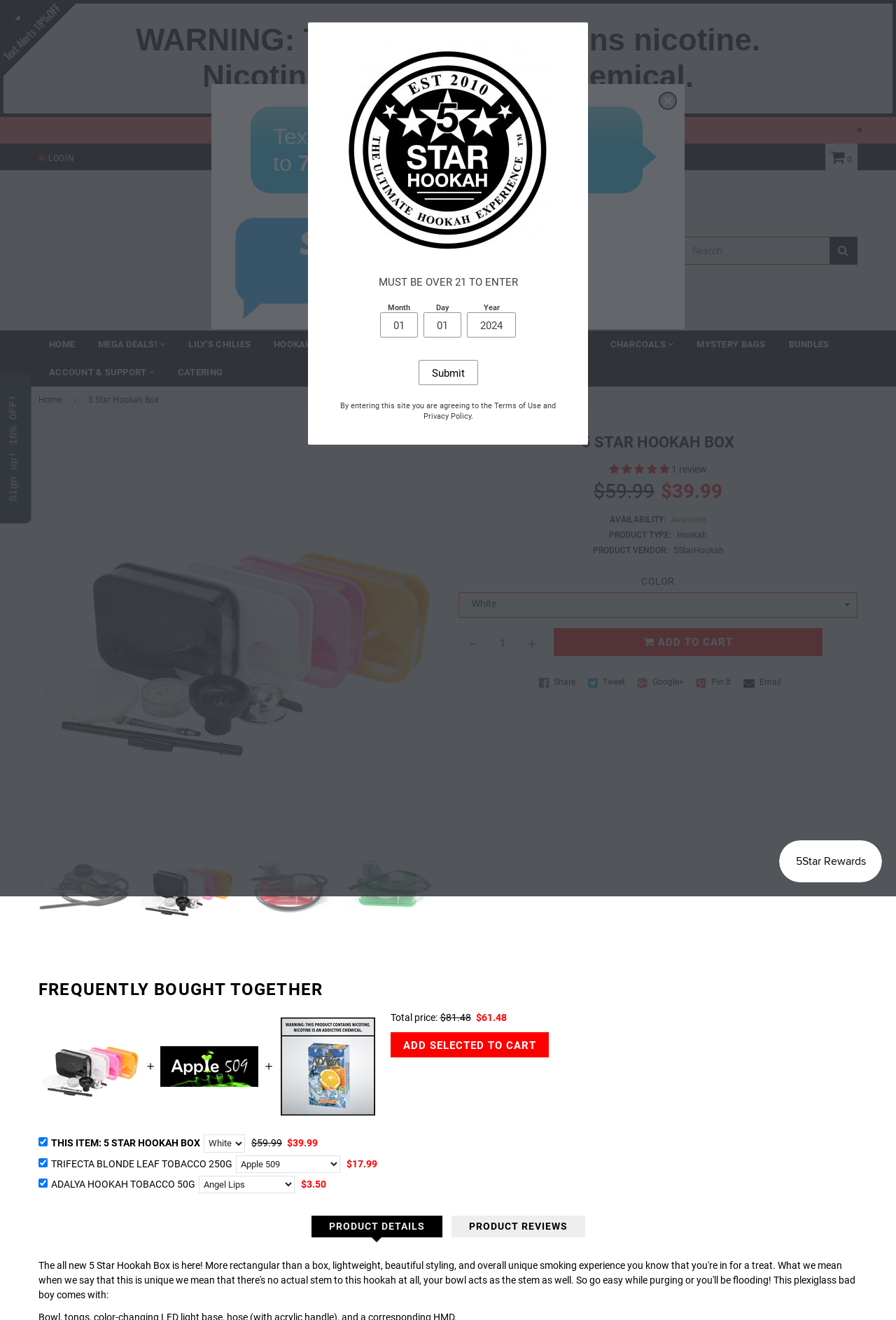What is the name of the product being displayed?
Look at the image and respond with a one-word or short-phrase answer.

5 Star Hookah Box